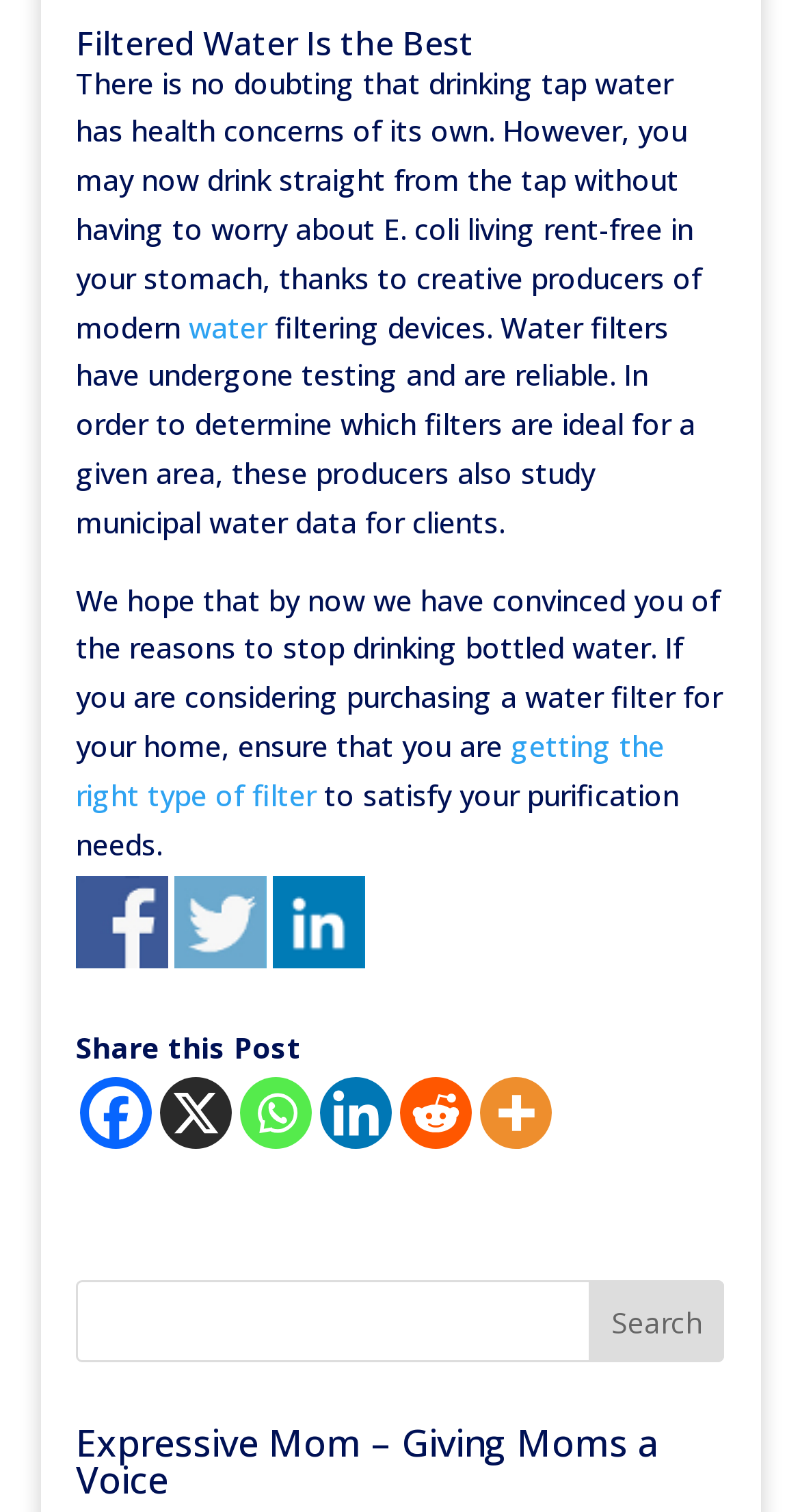Please specify the bounding box coordinates of the element that should be clicked to execute the given instruction: 'Click the 'getting the right type of filter' link'. Ensure the coordinates are four float numbers between 0 and 1, expressed as [left, top, right, bottom].

[0.095, 0.48, 0.831, 0.538]